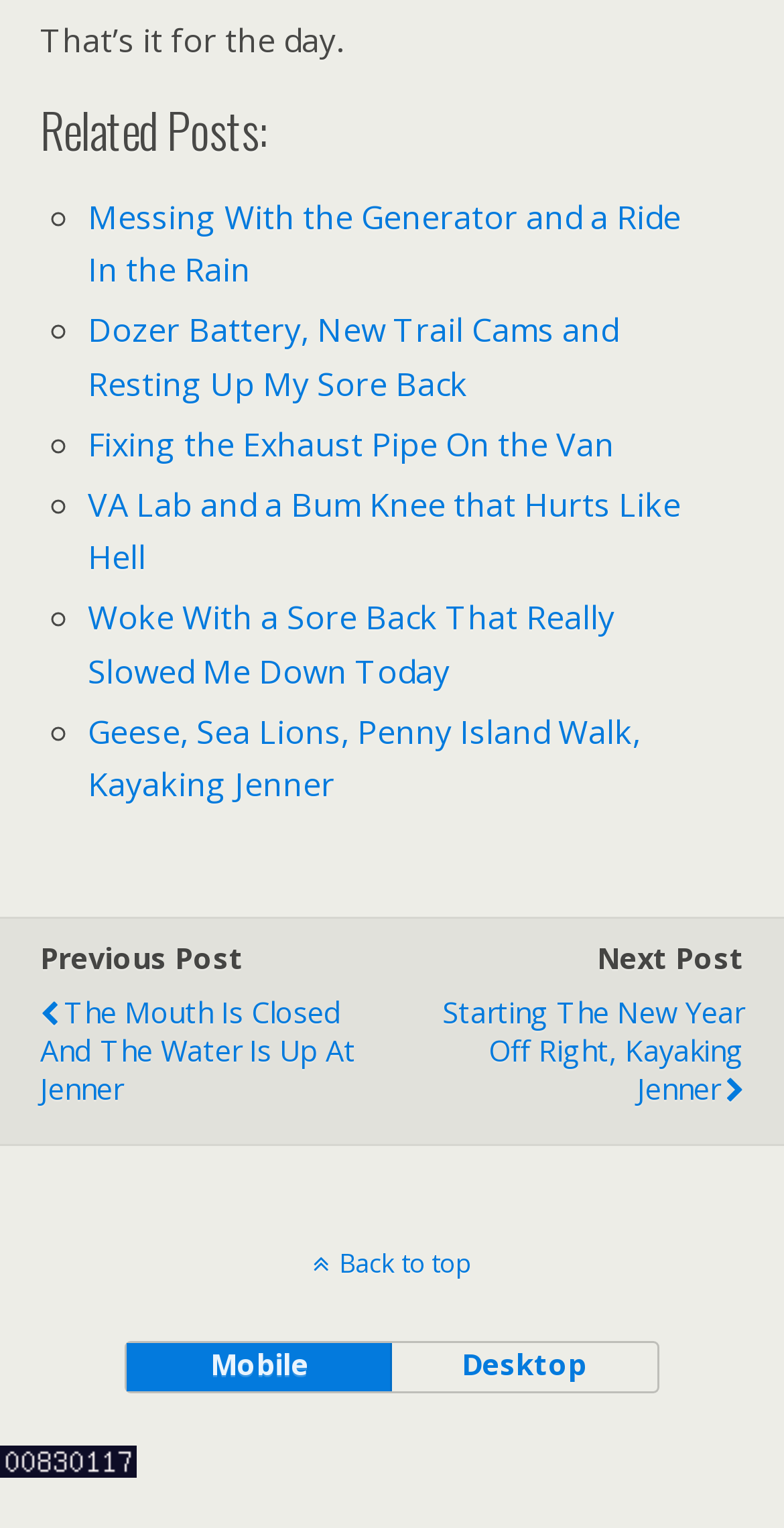Find the bounding box coordinates of the element to click in order to complete this instruction: "View 'Starting The New Year Off Right, Kayaking Jenner'". The bounding box coordinates must be four float numbers between 0 and 1, denoted as [left, top, right, bottom].

[0.509, 0.639, 0.949, 0.735]